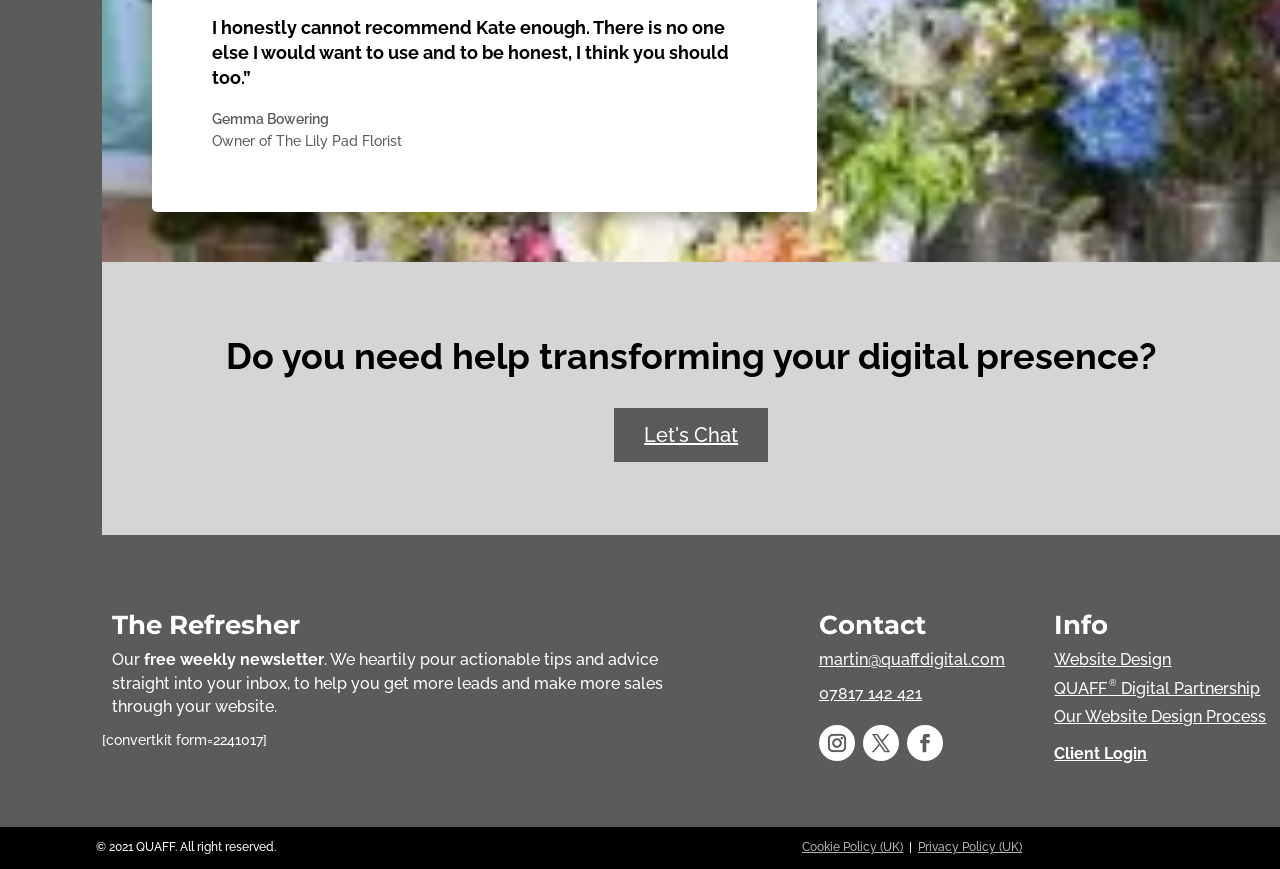Point out the bounding box coordinates of the section to click in order to follow this instruction: "View 'Client Login'".

[0.824, 0.856, 0.896, 0.878]